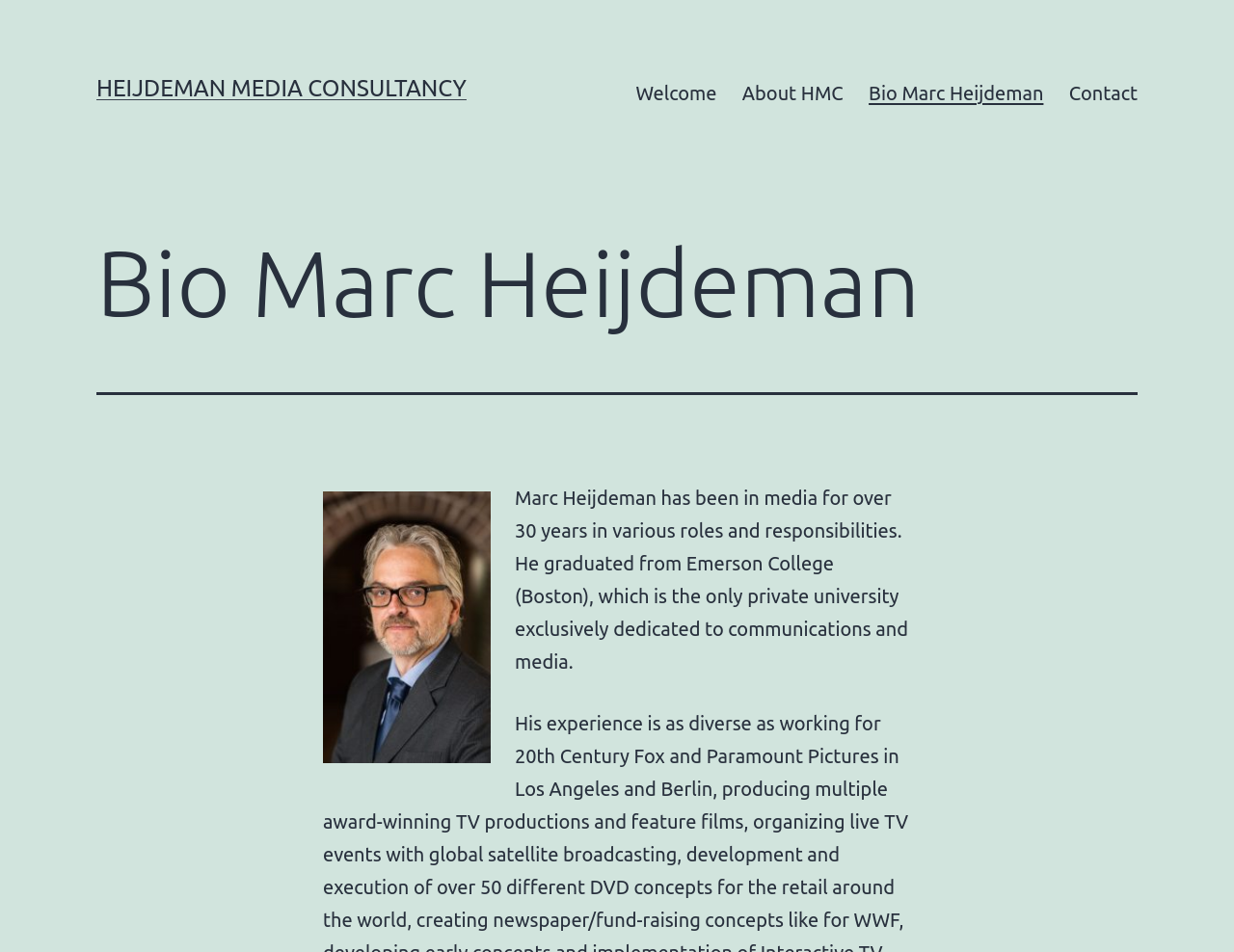What is the name of the media consultancy?
Using the details shown in the screenshot, provide a comprehensive answer to the question.

I found the answer by looking at the link element with the text 'HEIJDEMAN MEDIA CONSULTANCY' at the top of the page, which suggests that it is the name of the media consultancy.